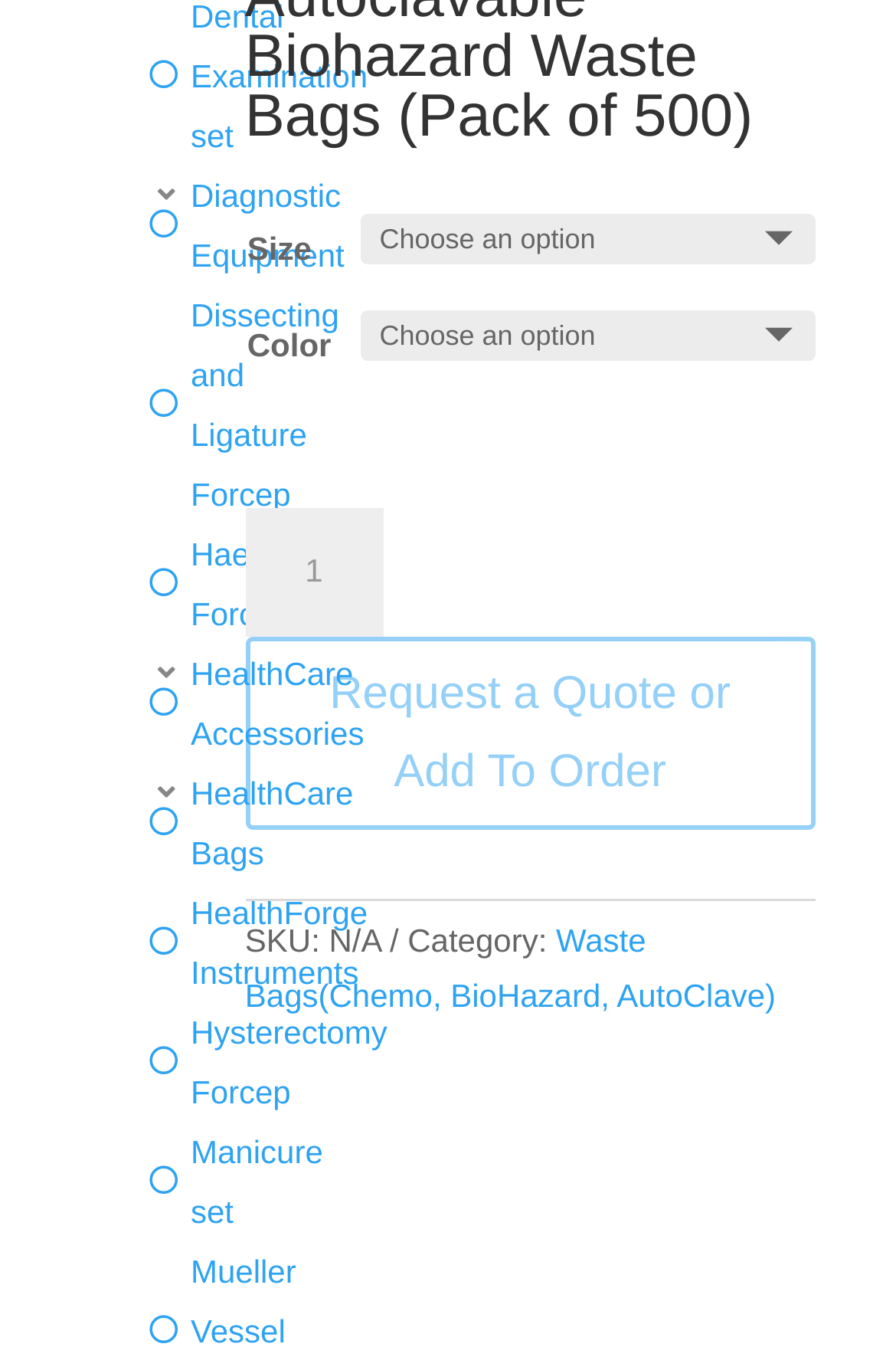What is the purpose of the button with the text 'Request a Quote or Add To Order 5'?
Can you give a detailed and elaborate answer to the question?

The purpose of the button with the text 'Request a Quote or Add To Order 5' is to allow the user to request a quote or add the product to their order, as indicated by the button element with the text 'Request a Quote or Add To Order 5' and the bounding box coordinates [0.273, 0.469, 0.91, 0.611].